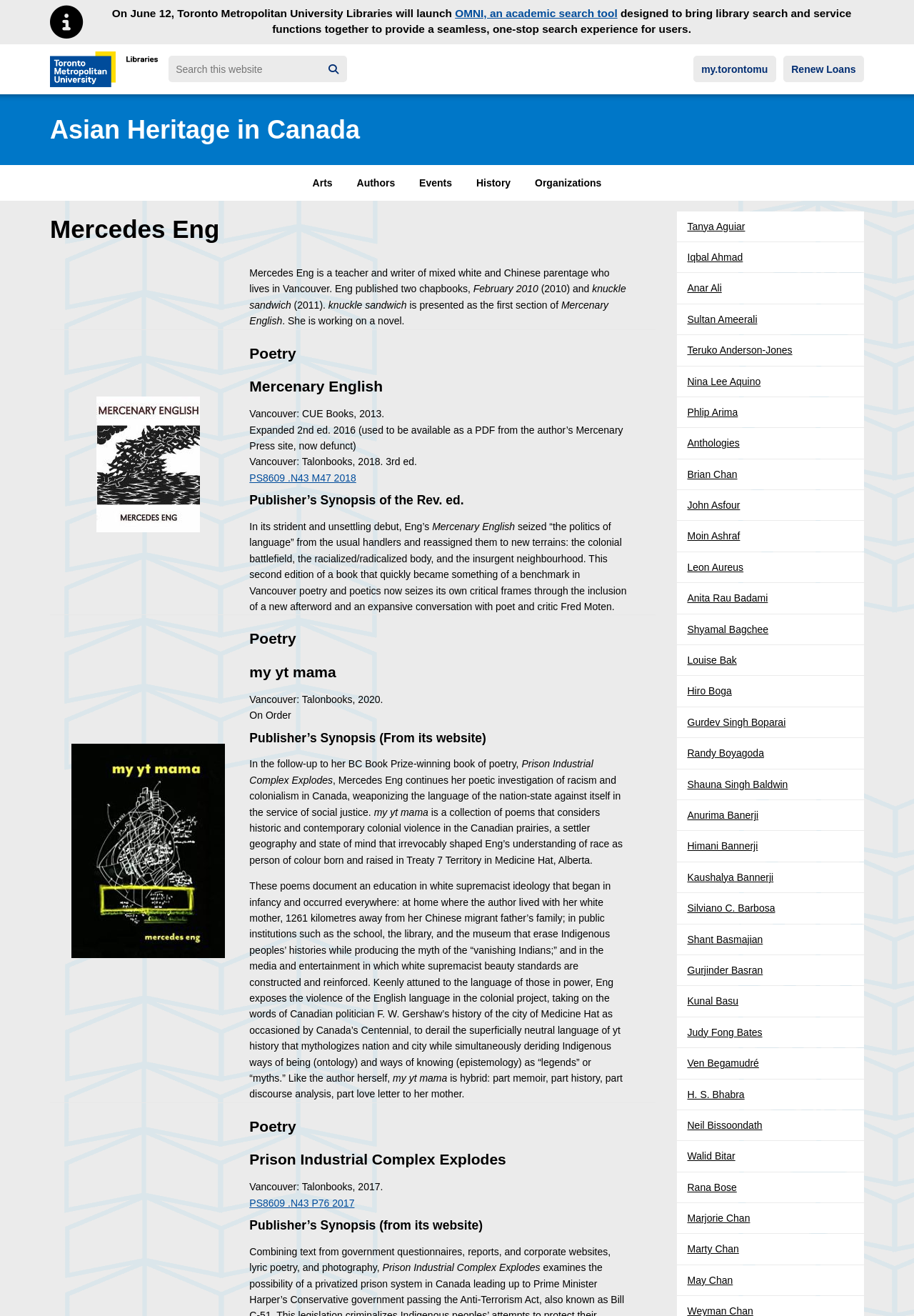Use a single word or phrase to answer the question: 
What is the purpose of the search box?

To search this website